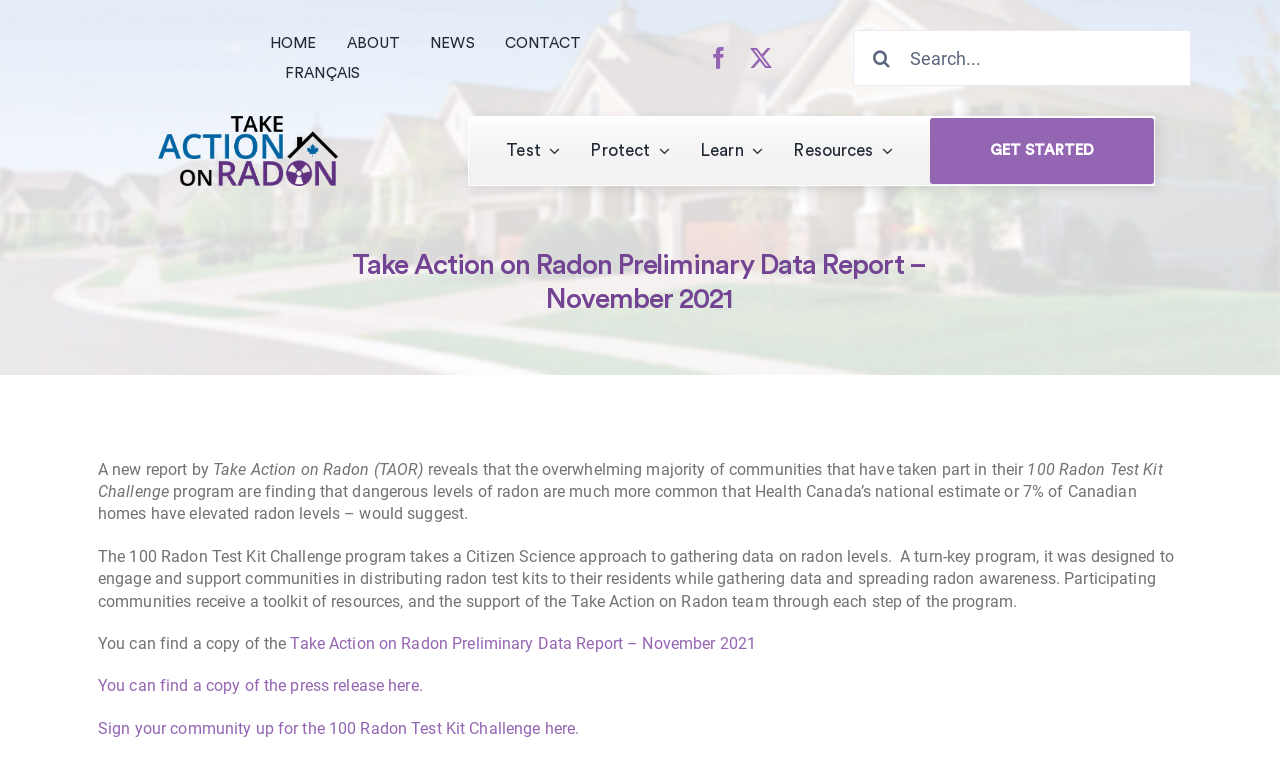Generate a comprehensive description of the webpage.

The webpage is about the "Take Action on Radon Preliminary Data Report" from November 2021. At the top, there is a navigation menu with links to "HOME", "ABOUT", "NEWS", "CONTACT", and "FRANÇAIS". Below this menu, there are social media links to Facebook and Twitter. On the right side, there is a search bar with a search button.

The main content of the page is divided into two sections. On the left, there is a logo of "TAOR" and a navigation menu with links to "Test", "Protect", "Learn", and "Resources". On the right, there is a heading that reads "Take Action on Radon Preliminary Data Report – November 2021". Below this heading, there is a paragraph of text that summarizes the report's findings, stating that many communities in Canada are finding high levels of radon.

The text is divided into several sections, with headings and paragraphs that describe the report's methodology and results. There are also links to download the report and a press release, as well as a call to action to sign up for the "100 Radon Test Kit Challenge" program. At the bottom of the page, there is a "GET STARTED" button.